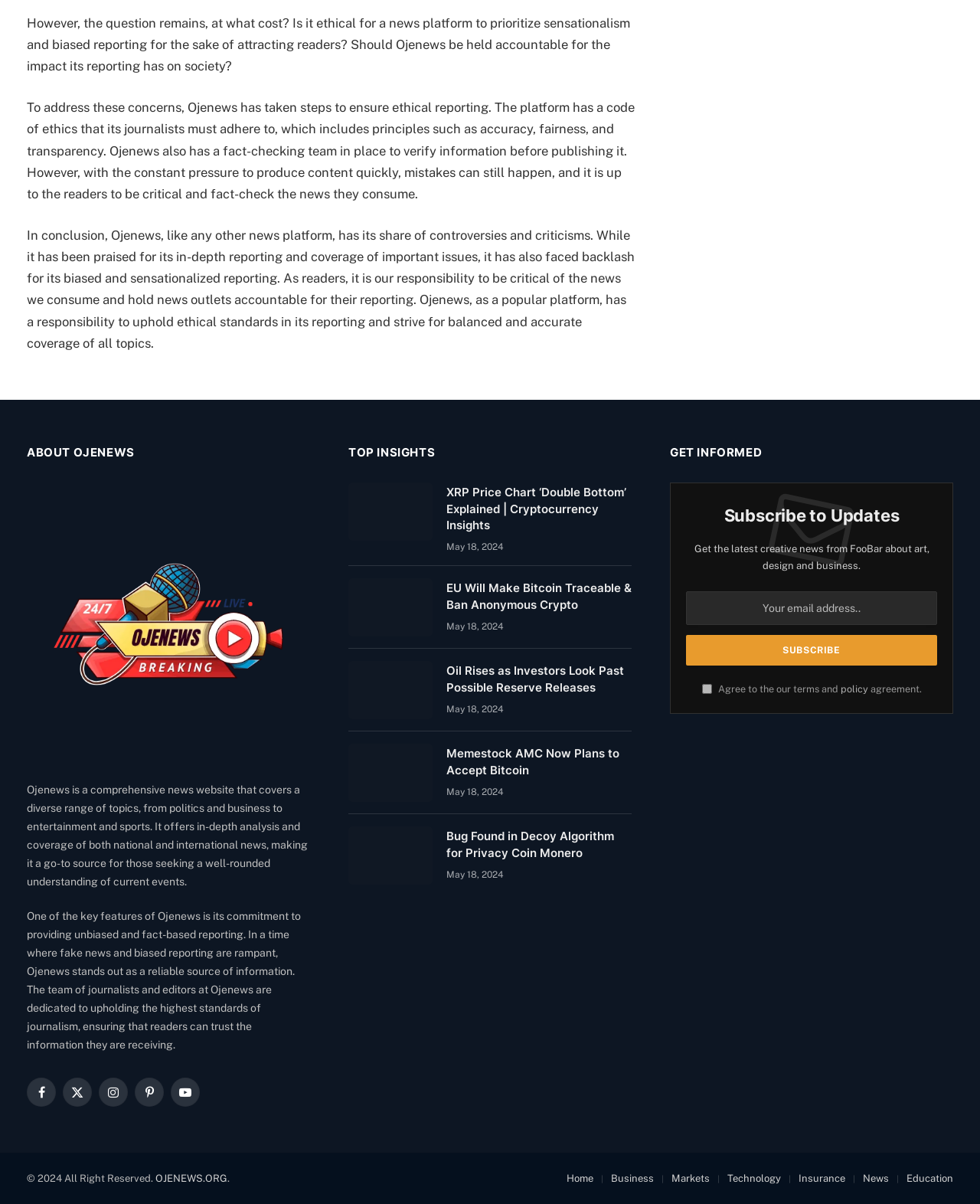Identify the bounding box coordinates for the region to click in order to carry out this instruction: "Click the Facebook link". Provide the coordinates using four float numbers between 0 and 1, formatted as [left, top, right, bottom].

[0.027, 0.895, 0.057, 0.919]